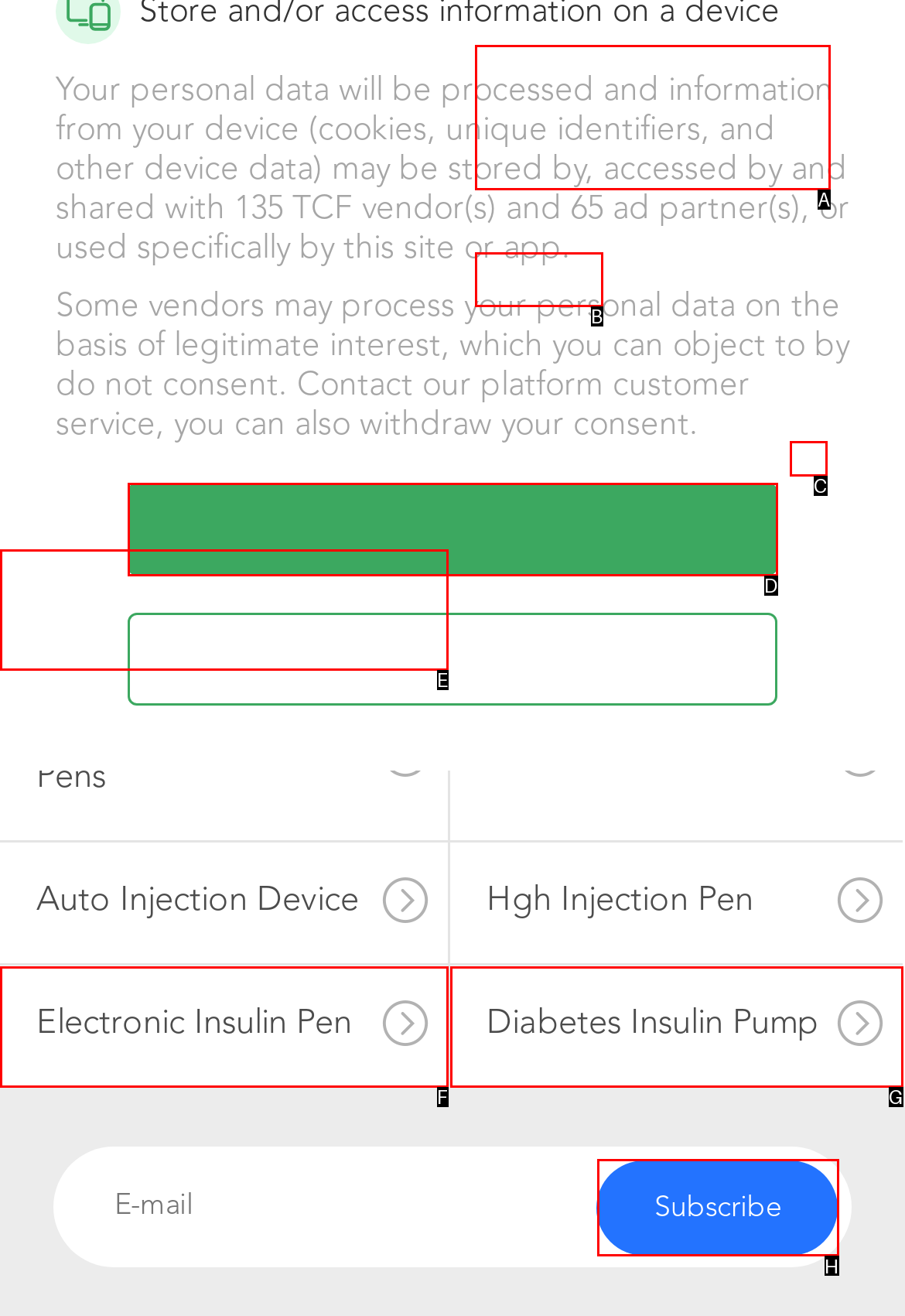Identify the appropriate choice to fulfill this task: Chat with customer service
Respond with the letter corresponding to the correct option.

B